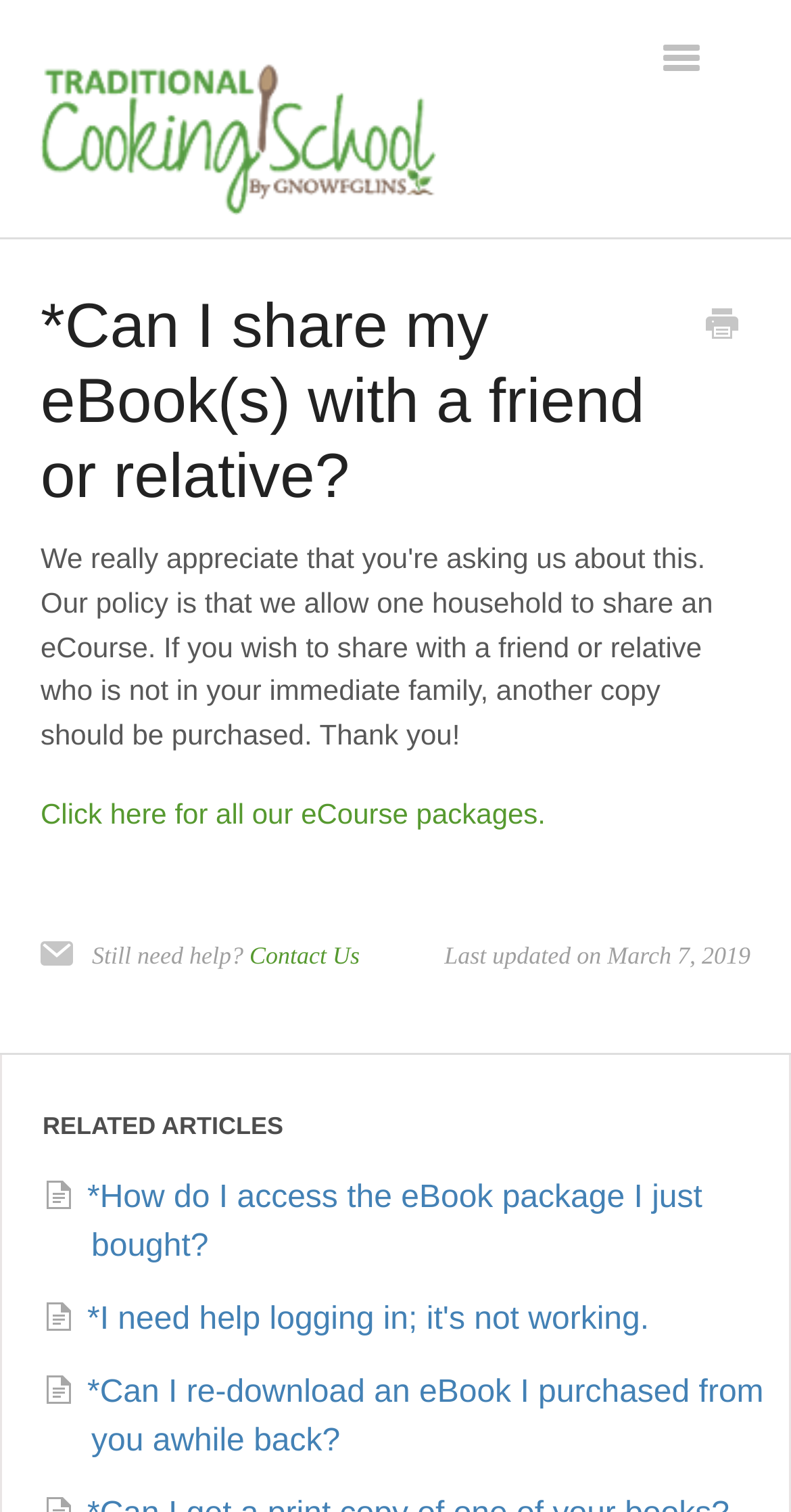Please locate and generate the primary heading on this webpage.

*Can I share my eBook(s) with a friend or relative?